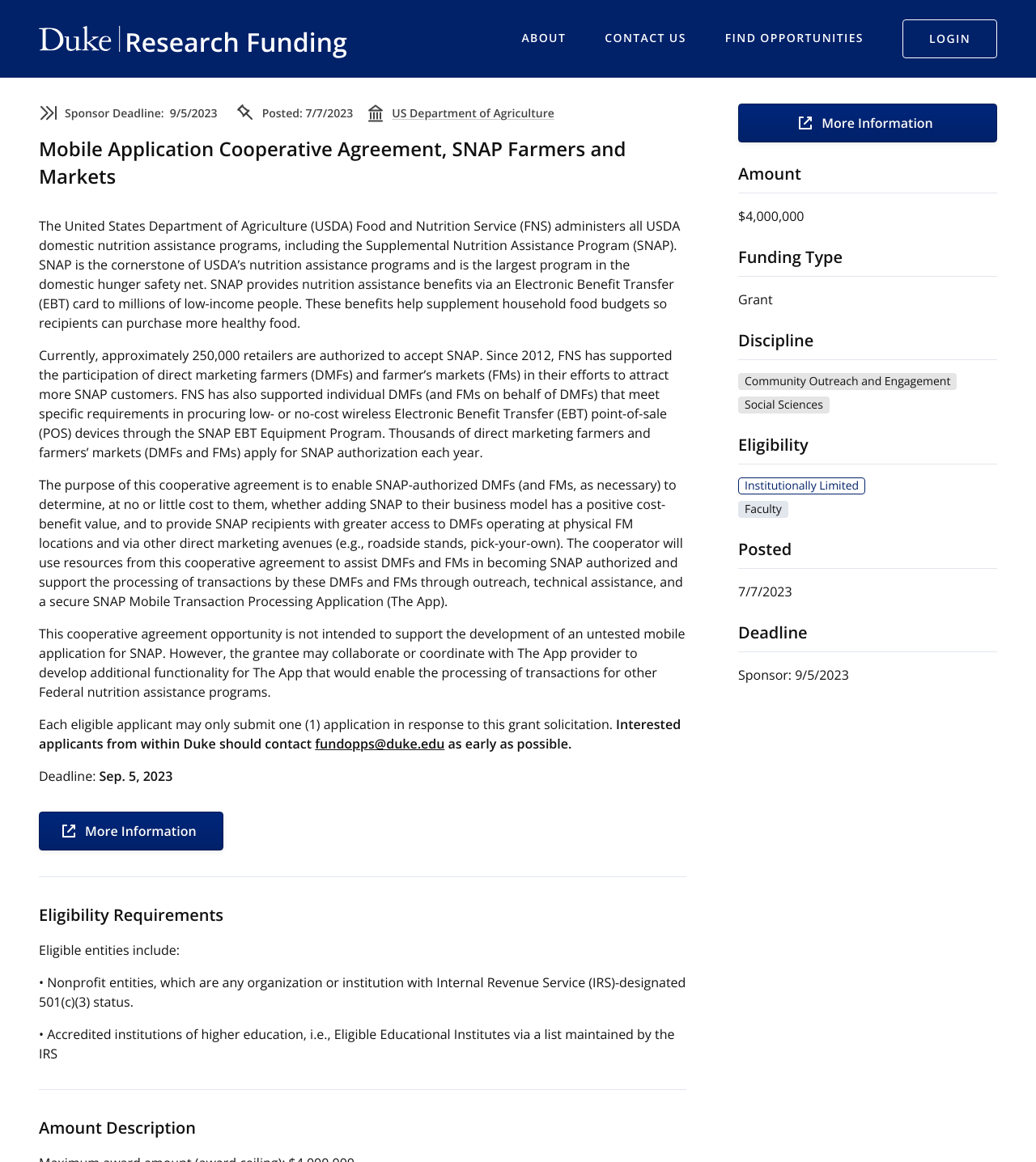Please determine the bounding box coordinates of the section I need to click to accomplish this instruction: "Click on 'ABOUT'".

[0.503, 0.02, 0.546, 0.047]